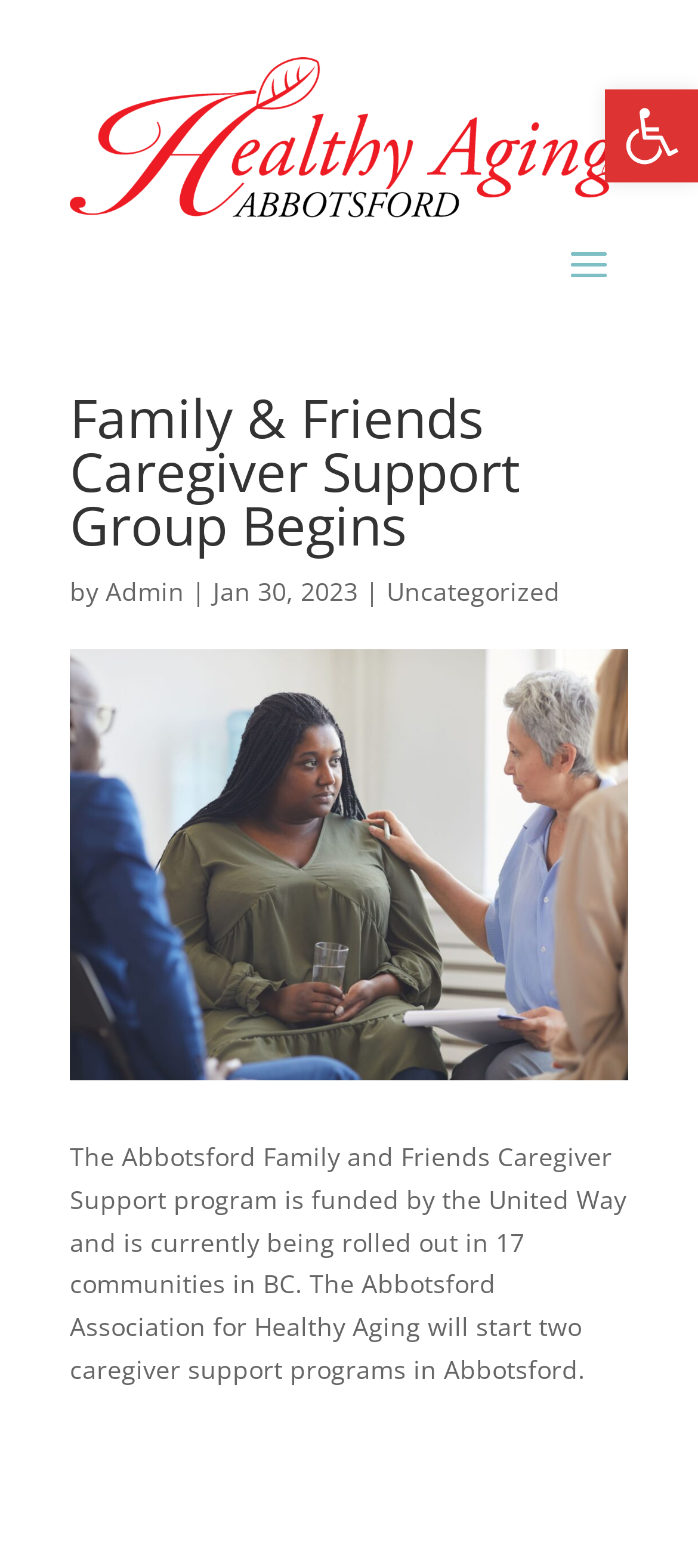Describe all visible elements and their arrangement on the webpage.

The webpage is about the Family & Friends Caregiver Support Group, which is an initiative by the Abbotsford Association for Healthy Aging. At the top right corner, there is a toolbar that can be opened with a link. Next to the link is a small image. 

Below the toolbar, there is a horizontal section that spans almost the entire width of the page. This section contains a logo image on the left, followed by a heading that announces the start of the Family & Friends Caregiver Support Group. The heading is centered and takes up most of the width of the section.

Under the heading, there is a line of text that includes the author's name, "Admin", and the date "Jan 30, 2023". The author's name is a link, and it is separated from the date by a vertical bar. On the right side of this line, there is a link to the category "Uncategorized".

The main content of the webpage is a paragraph of text that describes the caregiver support program. It is located below the heading and the author information, and it spans almost the entire width of the page. The text explains that the program is funded by the United Way and is being rolled out in 17 communities in BC, with the Abbotsford Association for Healthy Aging starting two caregiver support programs in Abbotsford.